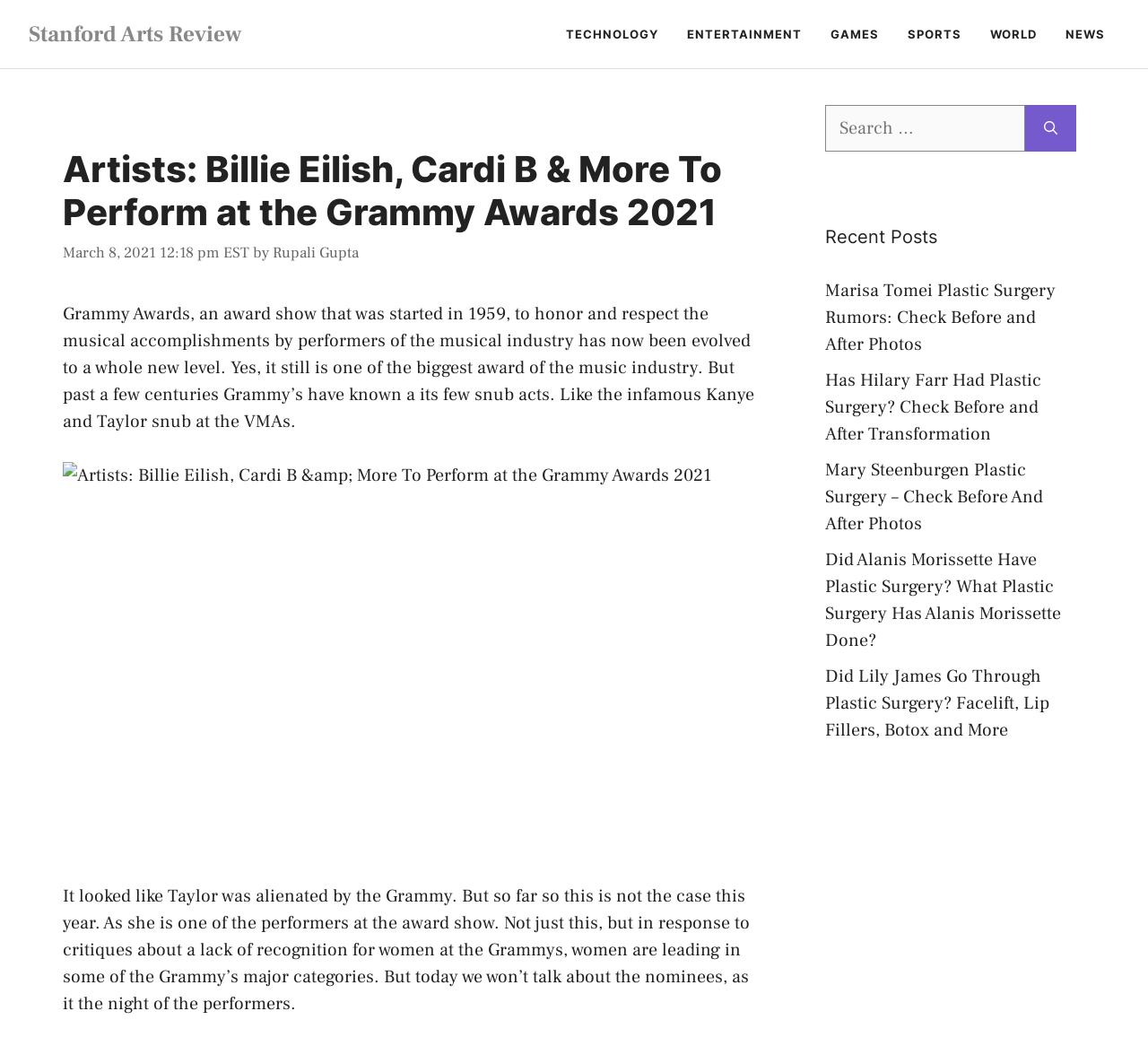Provide a thorough and detailed response to the question by examining the image: 
What is the event where Billie Eilish and Cardi B will perform?

Based on the webpage content, specifically the heading 'Artists: Billie Eilish, Cardi B & More To Perform at the Grammy Awards 2021', it is clear that the event where Billie Eilish and Cardi B will perform is the Grammy Awards 2021.